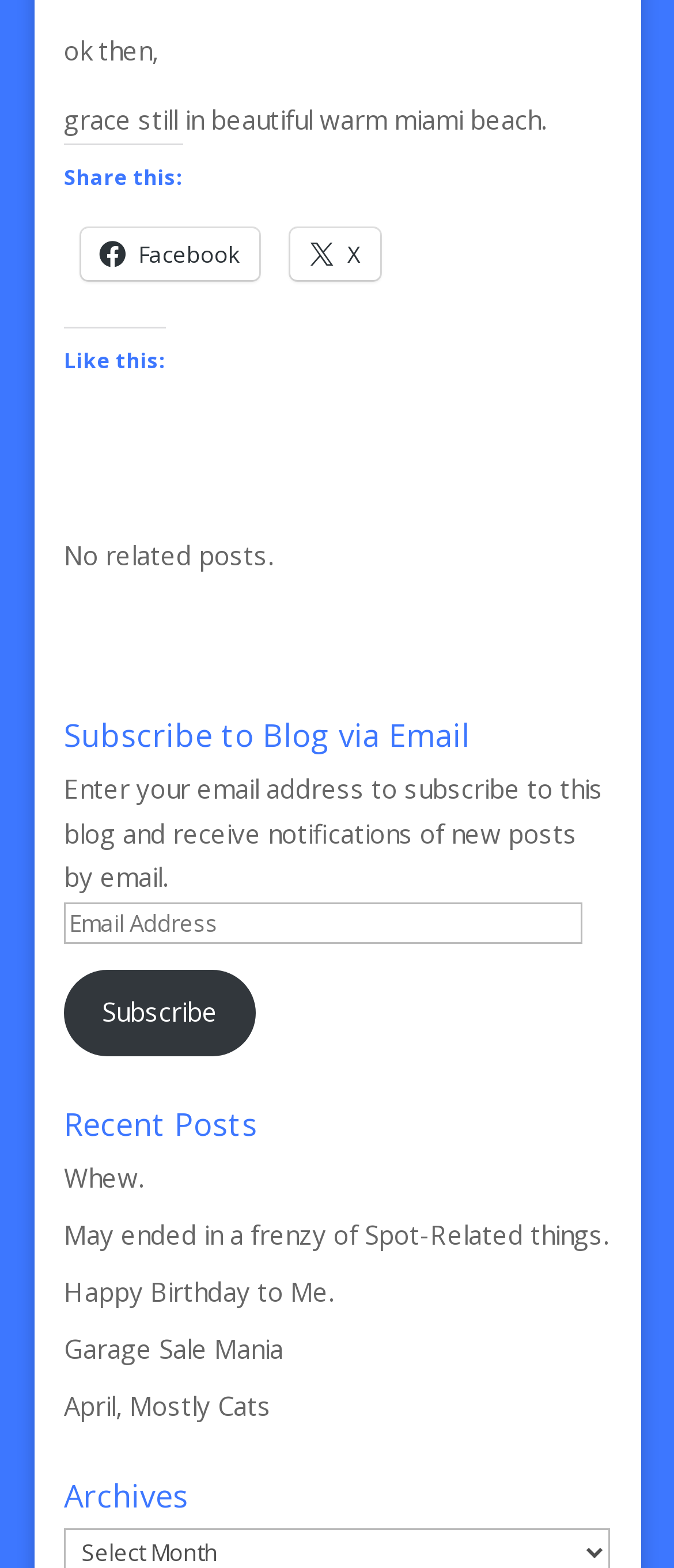Predict the bounding box coordinates of the area that should be clicked to accomplish the following instruction: "Subscribe to blog via email". The bounding box coordinates should consist of four float numbers between 0 and 1, i.e., [left, top, right, bottom].

[0.095, 0.619, 0.38, 0.673]